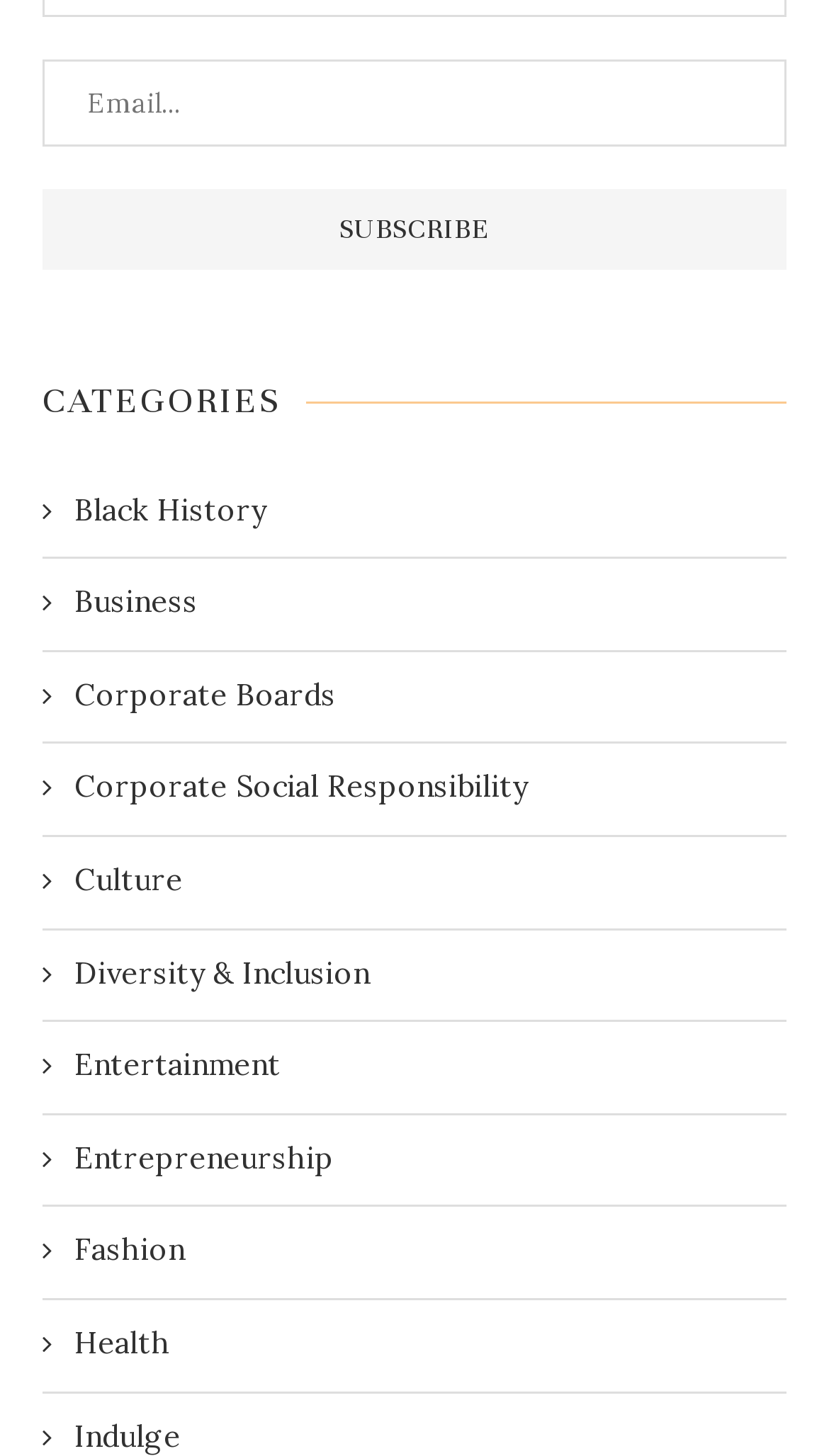Find the bounding box coordinates for the area that should be clicked to accomplish the instruction: "Enter email address".

[0.051, 0.041, 0.949, 0.101]